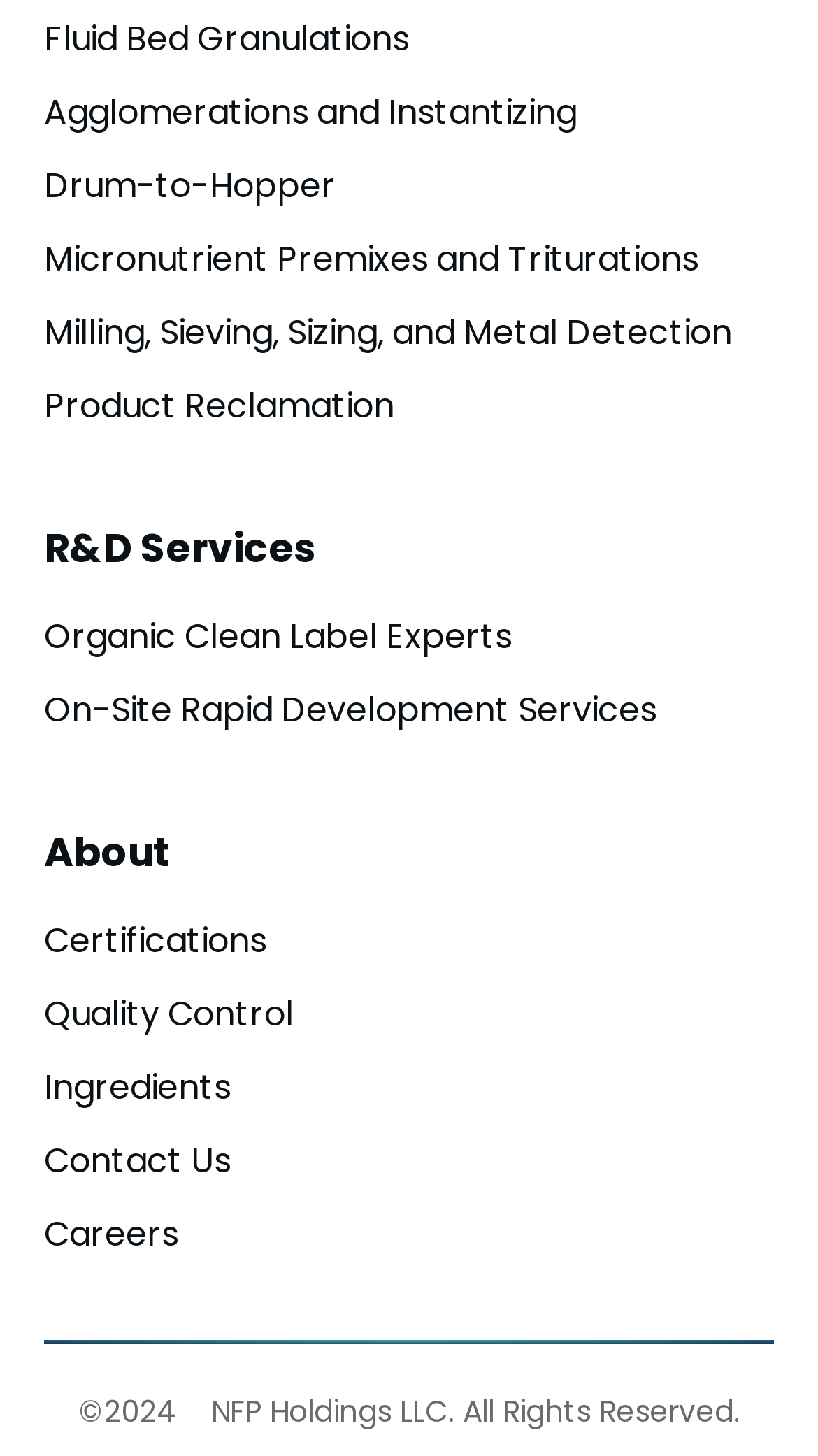What is the orientation of the separator element?
Look at the image and provide a short answer using one word or a phrase.

horizontal